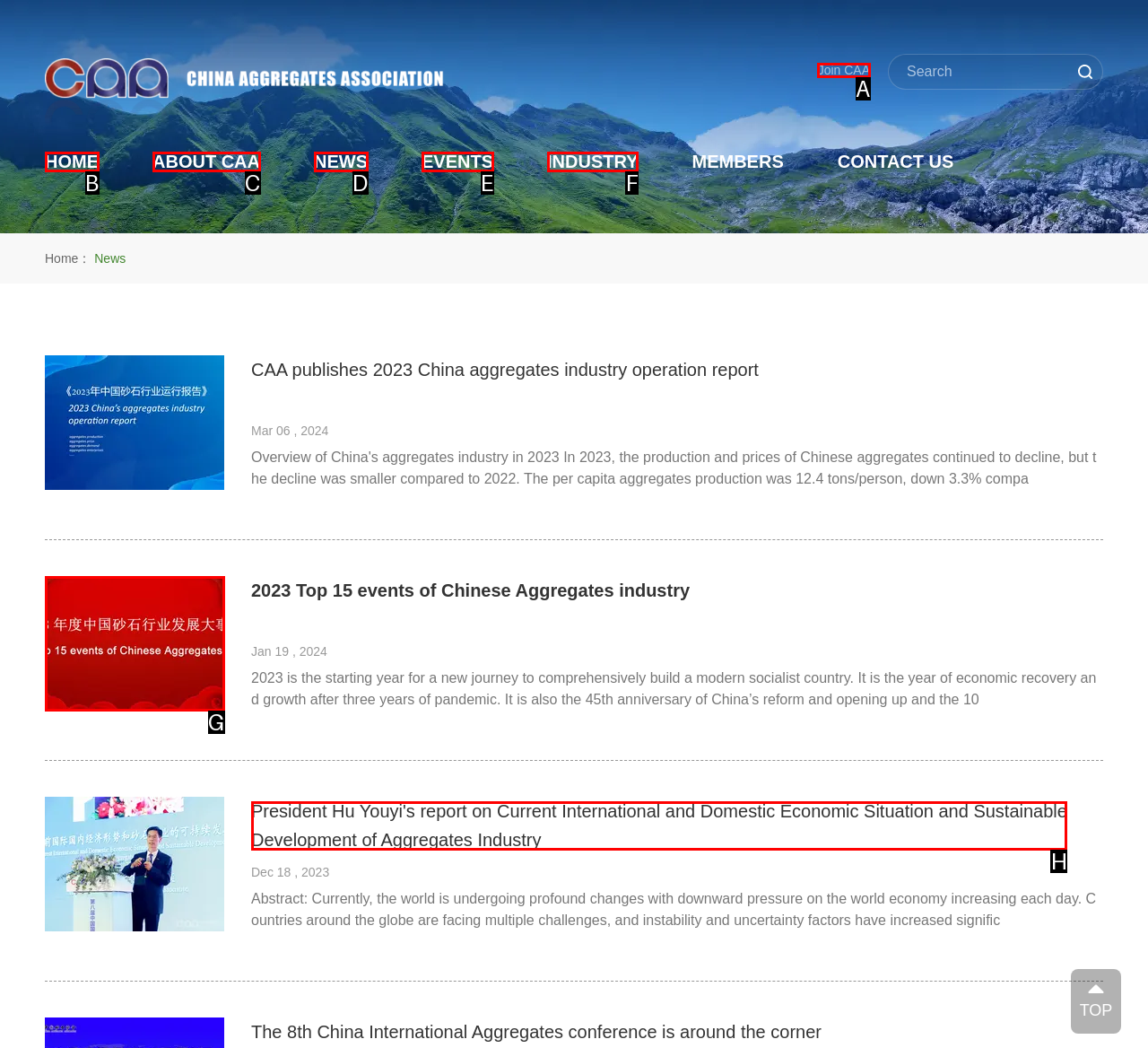From the choices given, find the HTML element that matches this description: NEWS. Answer with the letter of the selected option directly.

D